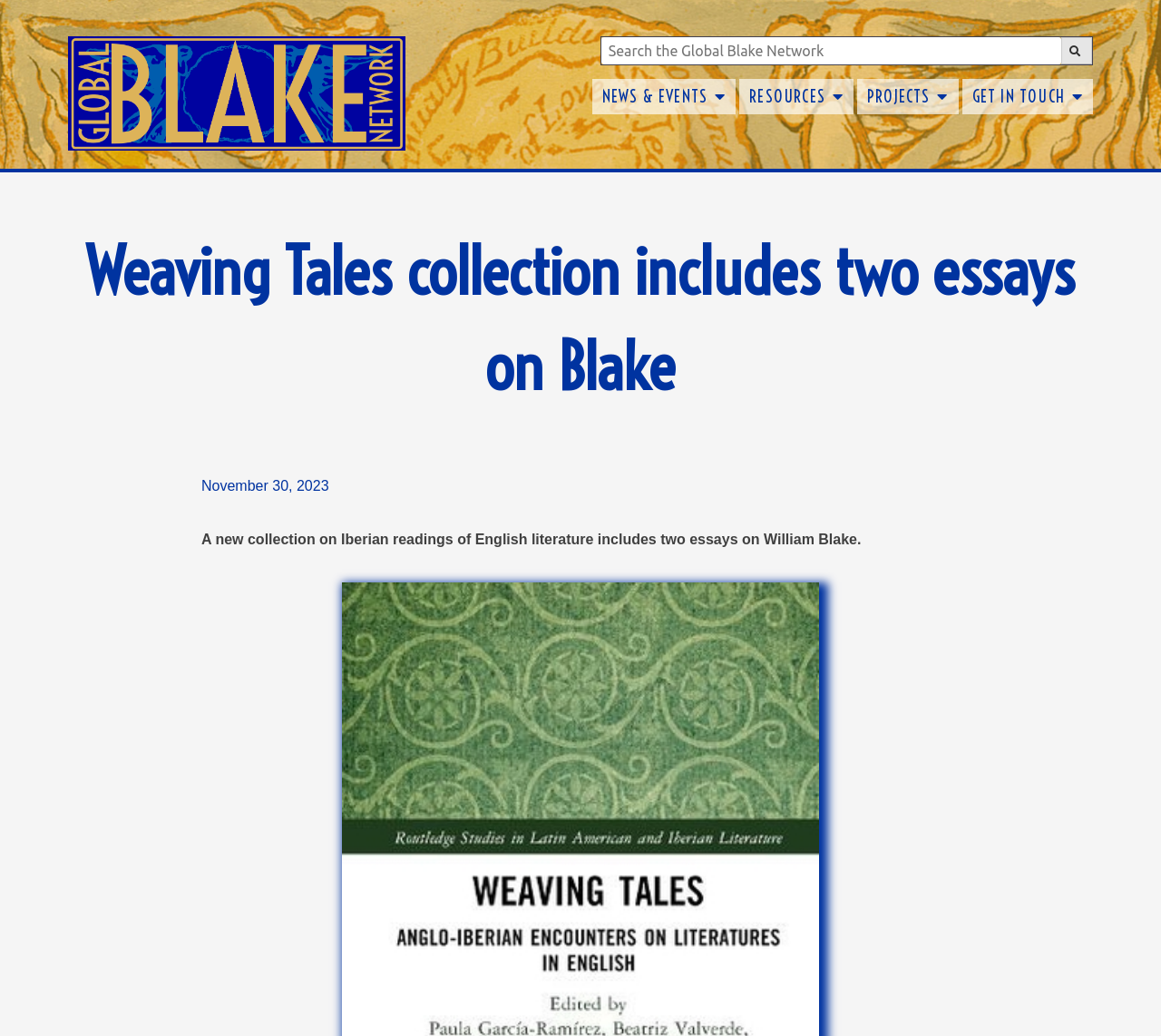Extract the bounding box coordinates for the UI element described by the text: "Resources". The coordinates should be in the form of [left, top, right, bottom] with values between 0 and 1.

[0.637, 0.076, 0.735, 0.11]